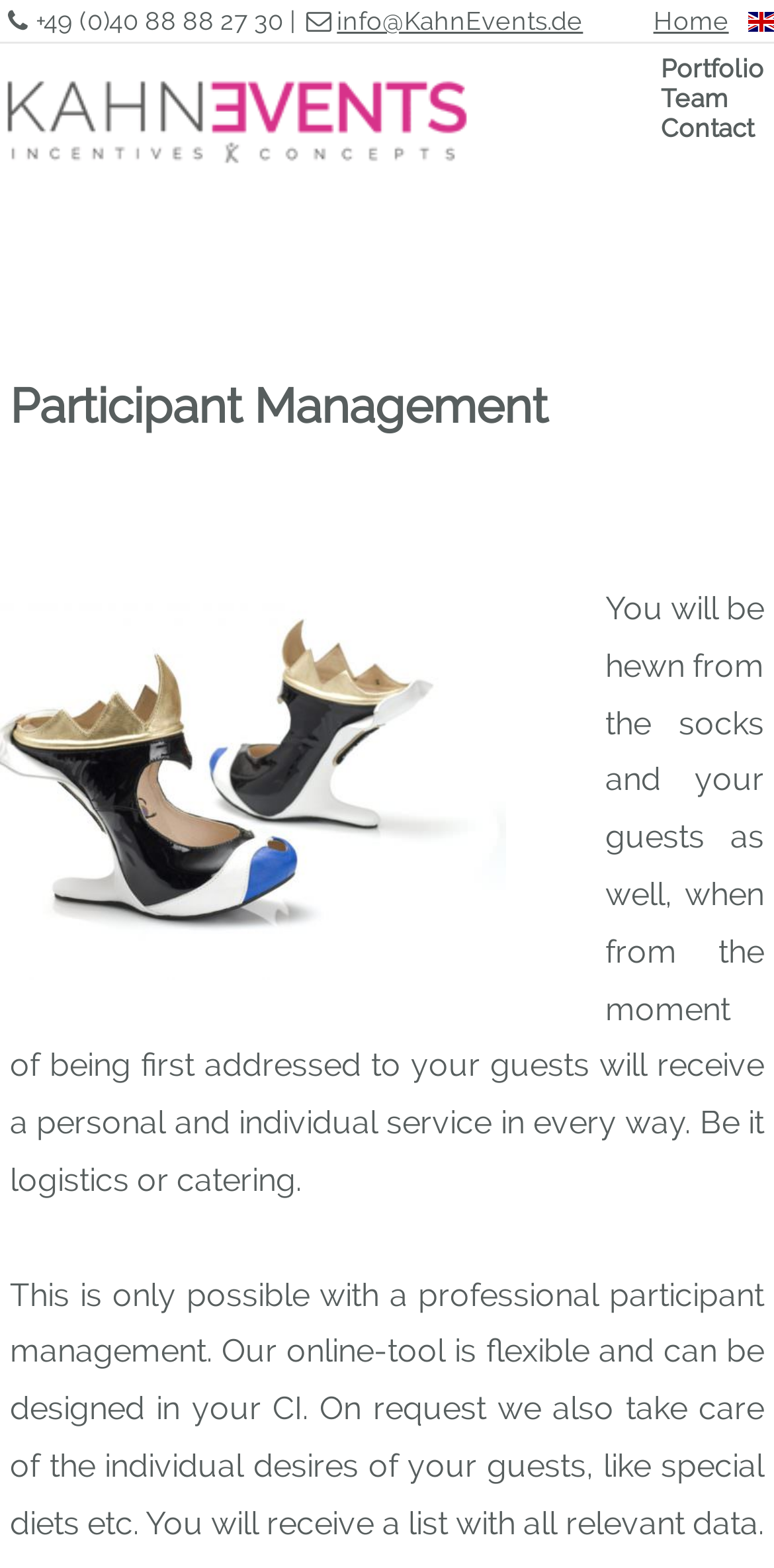Detail the features and information presented on the webpage.

This webpage is about KahnEvents, an event agency in Hamburg, and specifically focuses on participant management. At the top left of the page, there is a phone number (+49 (0)40 88 88 27 30) and an email address (info@KahnEvents.de) for contact information. Next to them, there are links to the "Home" page and a language option "EN". 

Below the contact information, there is a prominent link to "KahnEvents Incentives Concepts" that takes up a significant portion of the top section of the page. On the right side of the page, there are three links: "Portfolio", "Team", and "Contact", which are stacked vertically.

The main content of the page is headed by a title "Participant Management" and followed by a paragraph of text that describes the personalized service provided by KahnEvents, including logistics and catering, to ensure a unique experience for both the host and their guests. This text takes up most of the page's content area.